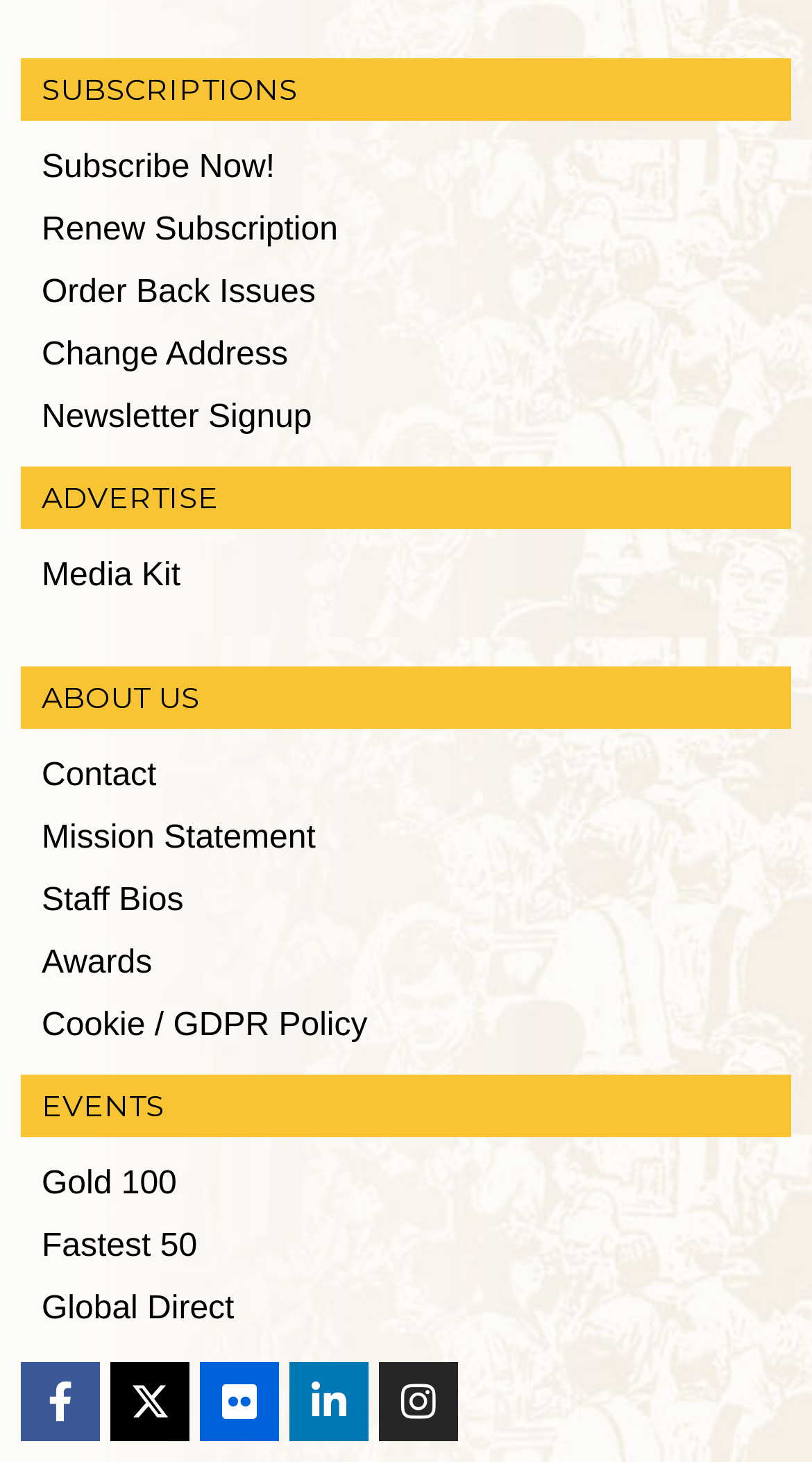Can you find the bounding box coordinates for the element that needs to be clicked to execute this instruction: "View September 2019"? The coordinates should be given as four float numbers between 0 and 1, i.e., [left, top, right, bottom].

None